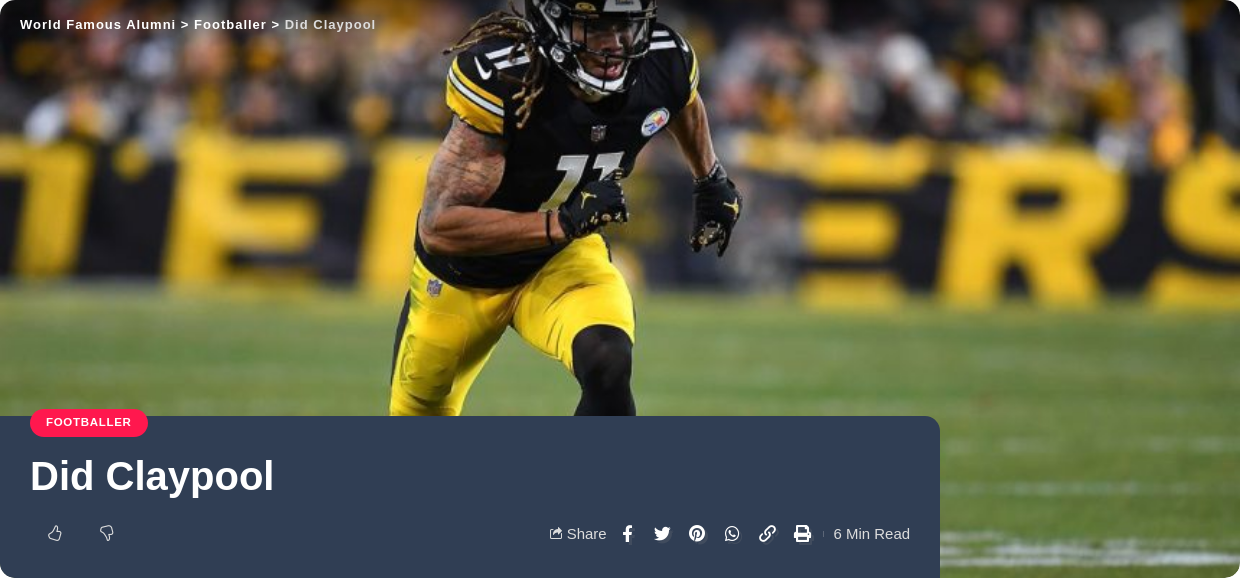Provide a one-word or short-phrase answer to the question:
What is the title of the article about Chase Claypool?

Did Claypool